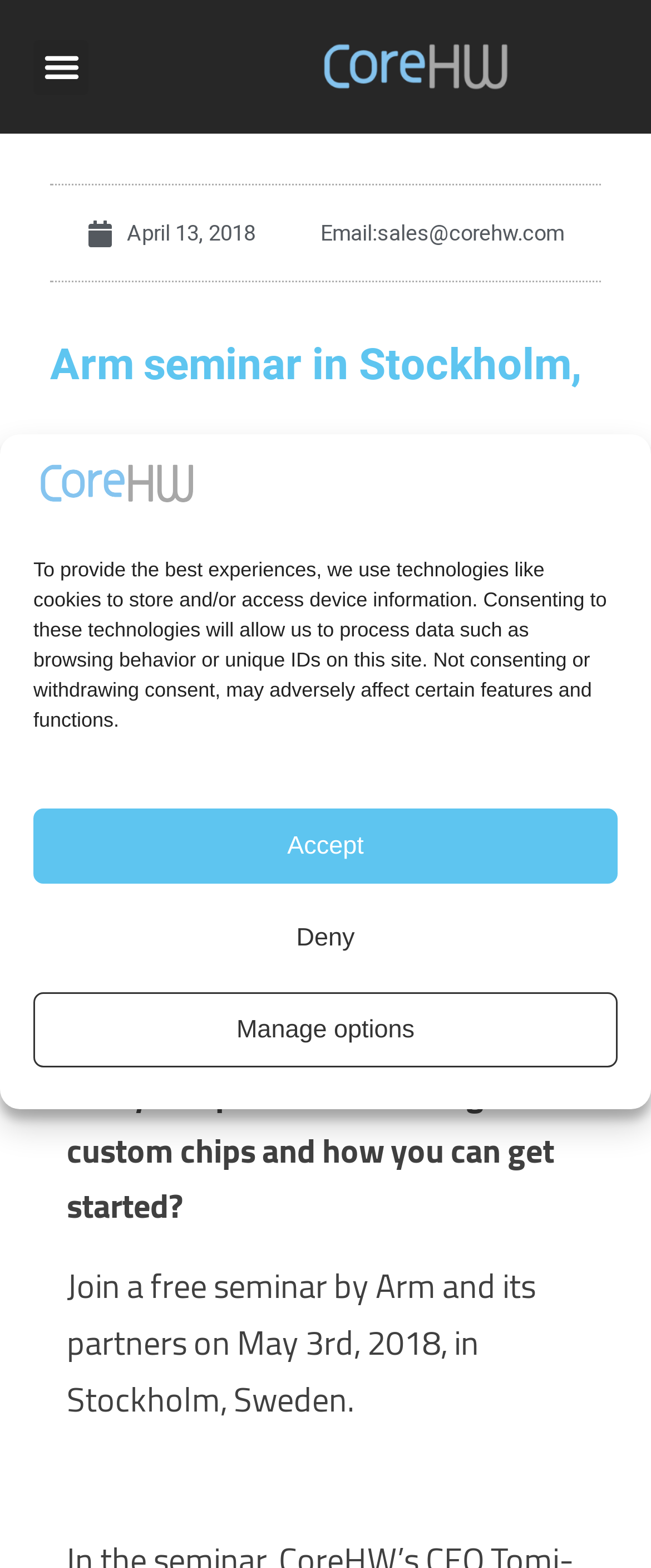Give a short answer using one word or phrase for the question:
What is the location of the seminar?

Stockholm, Sweden